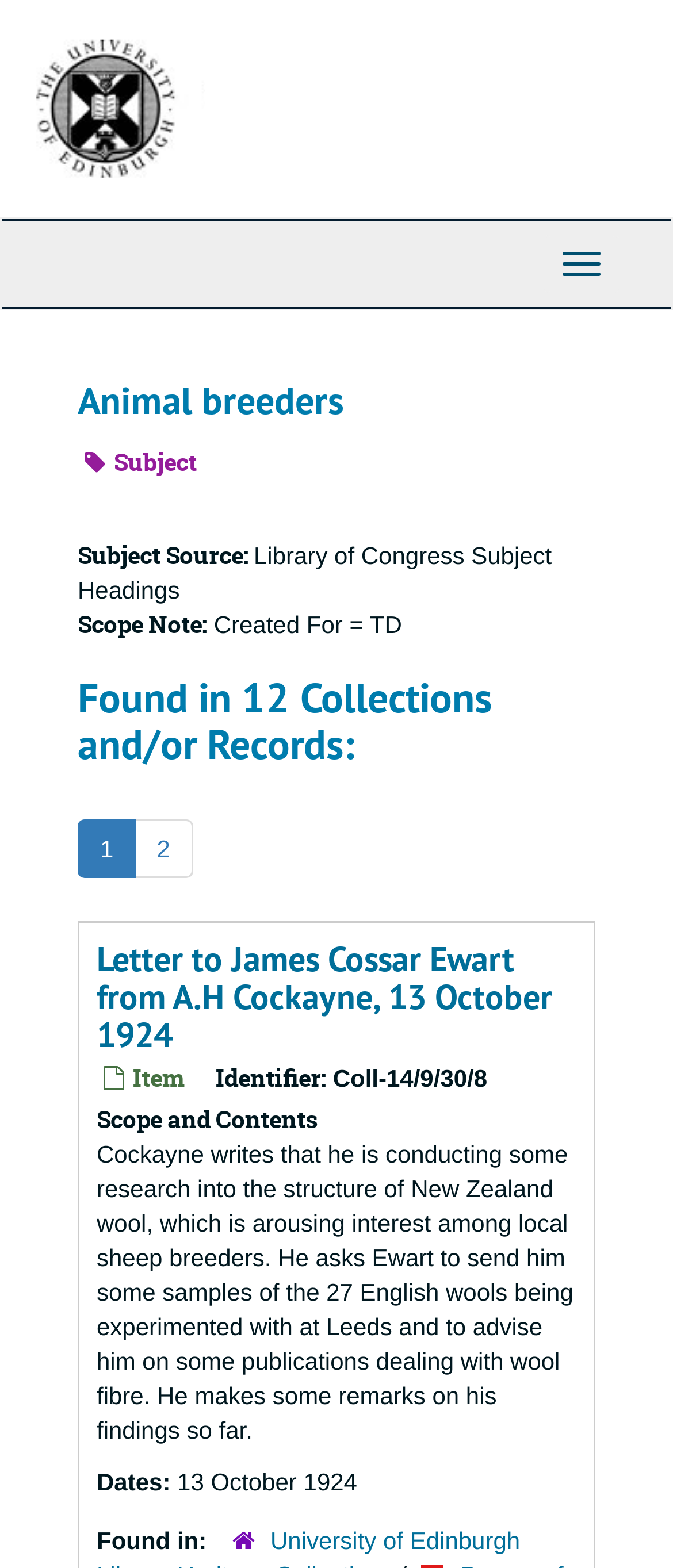For the following element description, predict the bounding box coordinates in the format (top-left x, top-left y, bottom-right x, bottom-right y). All values should be floating point numbers between 0 and 1. Description: title="University of Edinburgh Website"

[0.0, 0.059, 0.305, 0.077]